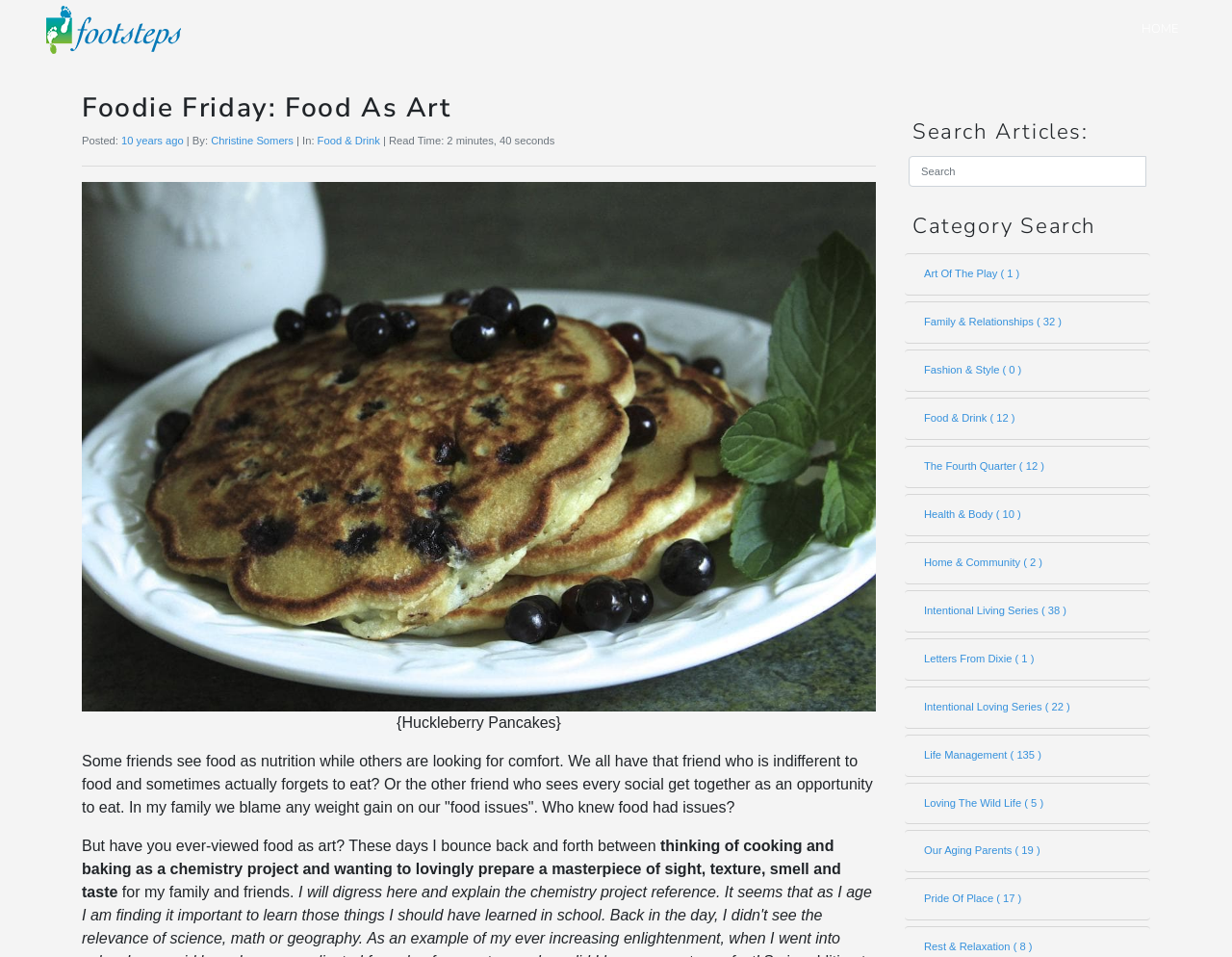What is the title of the current article?
Offer a detailed and exhaustive answer to the question.

The title of the current article can be found in the heading element with the text 'Foodie Friday: Food As Art' which is located at the top of the webpage, below the navigation links.